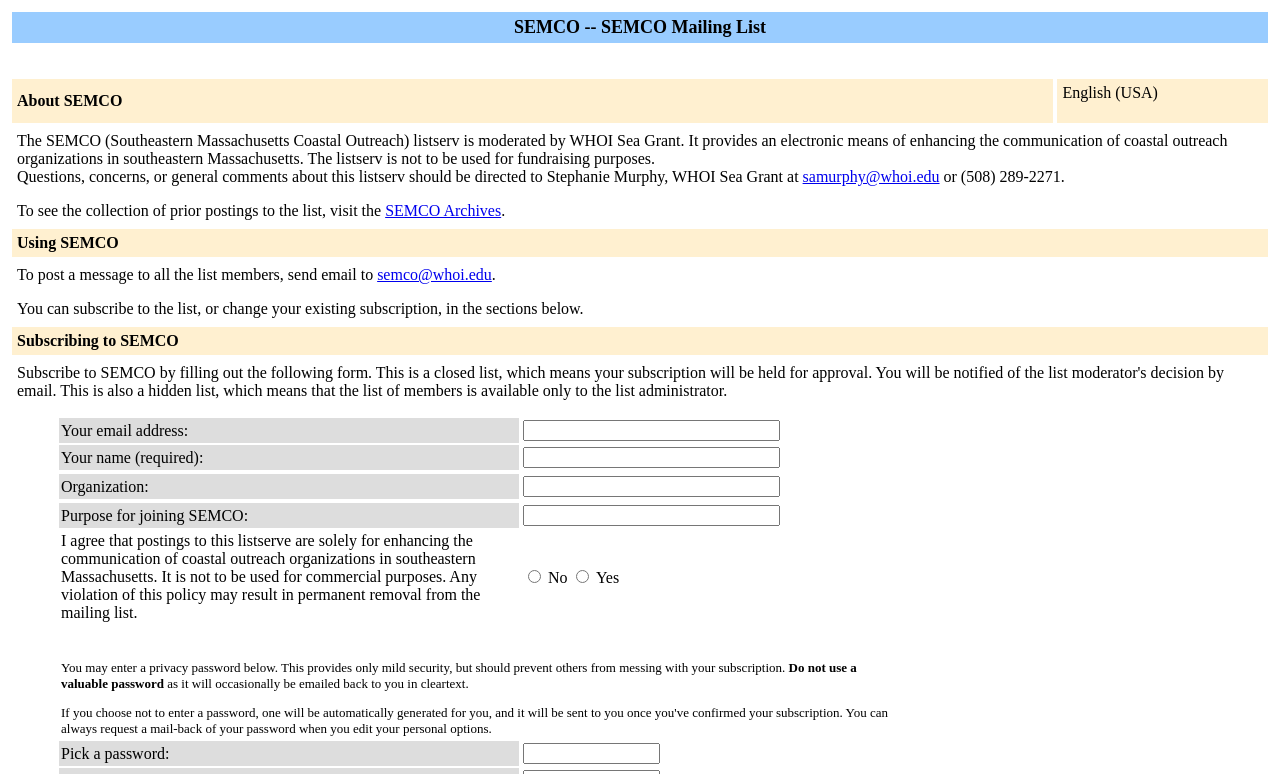Locate the bounding box coordinates of the clickable area needed to fulfill the instruction: "Enter your email address to subscribe to SEMCO".

[0.409, 0.543, 0.609, 0.57]